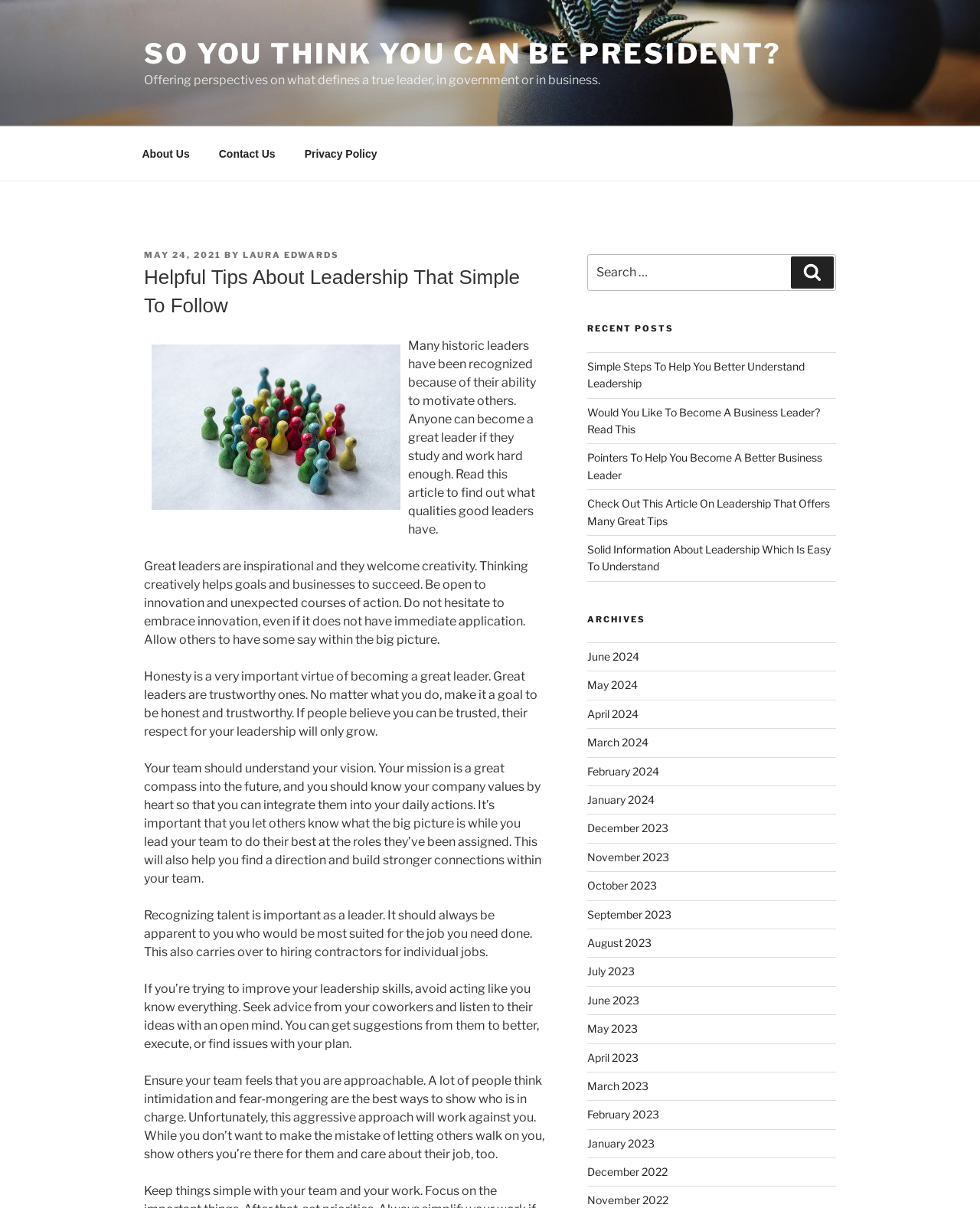Locate the bounding box coordinates of the UI element described by: "May 2023". The bounding box coordinates should consist of four float numbers between 0 and 1, i.e., [left, top, right, bottom].

[0.599, 0.846, 0.65, 0.857]